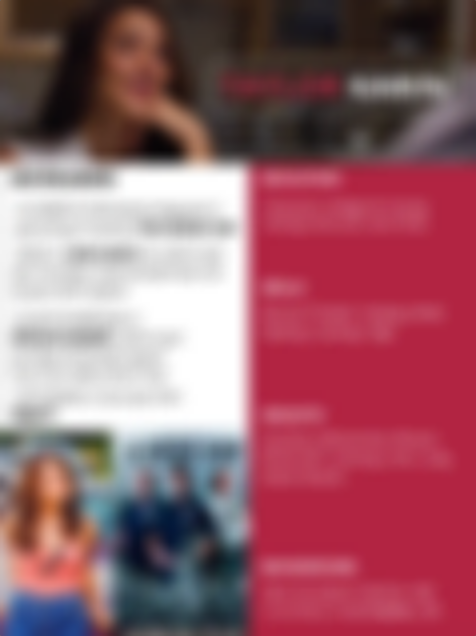What is the likely setting of the scene?
Provide an in-depth answer to the question, covering all aspects.

The background of the image hints at a cozy and intimate setting, which is likely to be a cafe or a comfortable living space, as it enhances the mood of the scene and creates an atmosphere of connection and reflection.